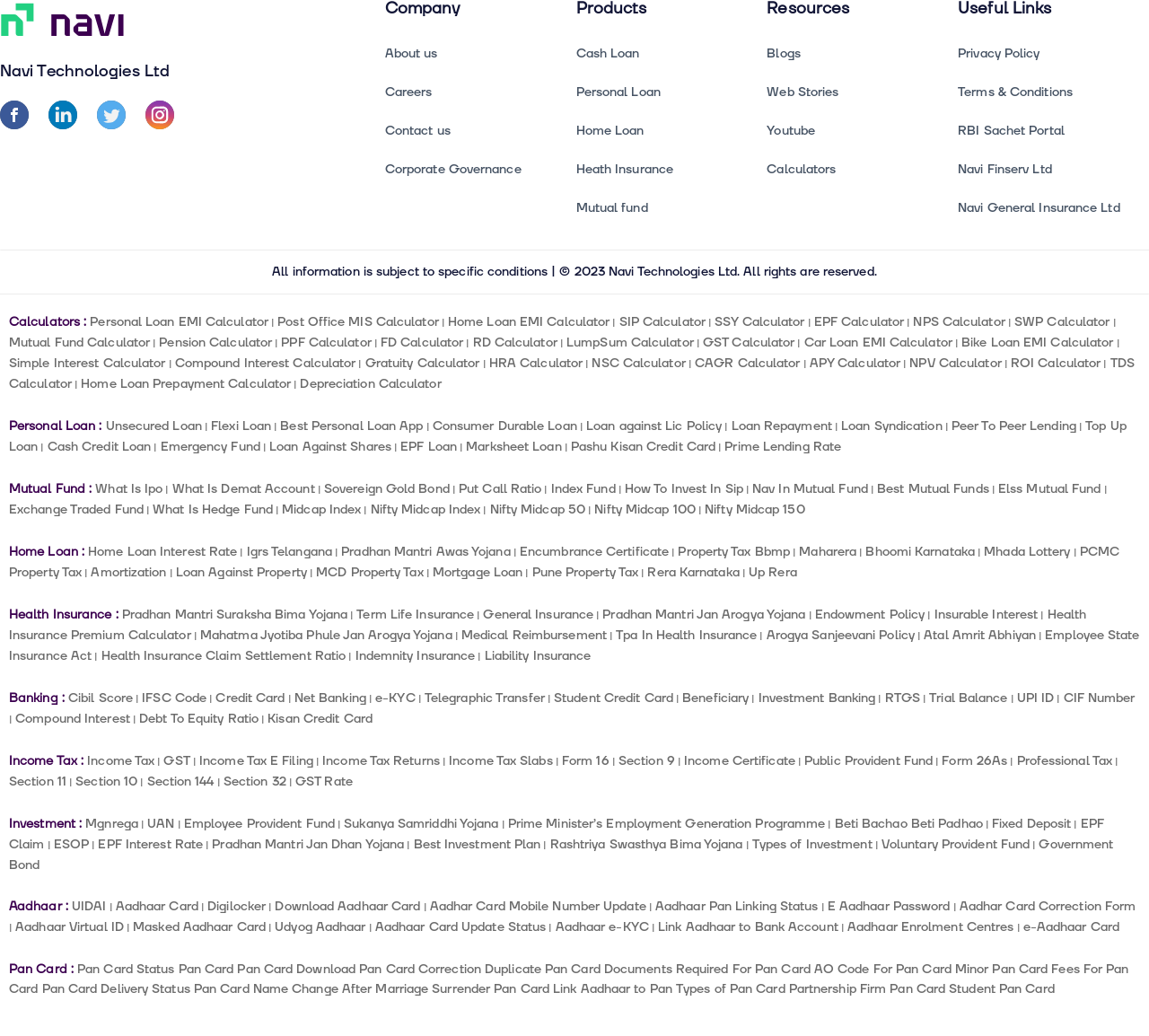Please provide a comprehensive response to the question below by analyzing the image: 
What is the purpose of the 'Calculators' link?

The 'Calculators' link is located at the top of the webpage, and it seems to be a navigation link that leads to a page with various calculators, such as Personal Loan EMI Calculator, Home Loan EMI Calculator, and others, as indicated by the links with bounding box coordinates [0.008, 0.303, 0.078, 0.319] and subsequent links.